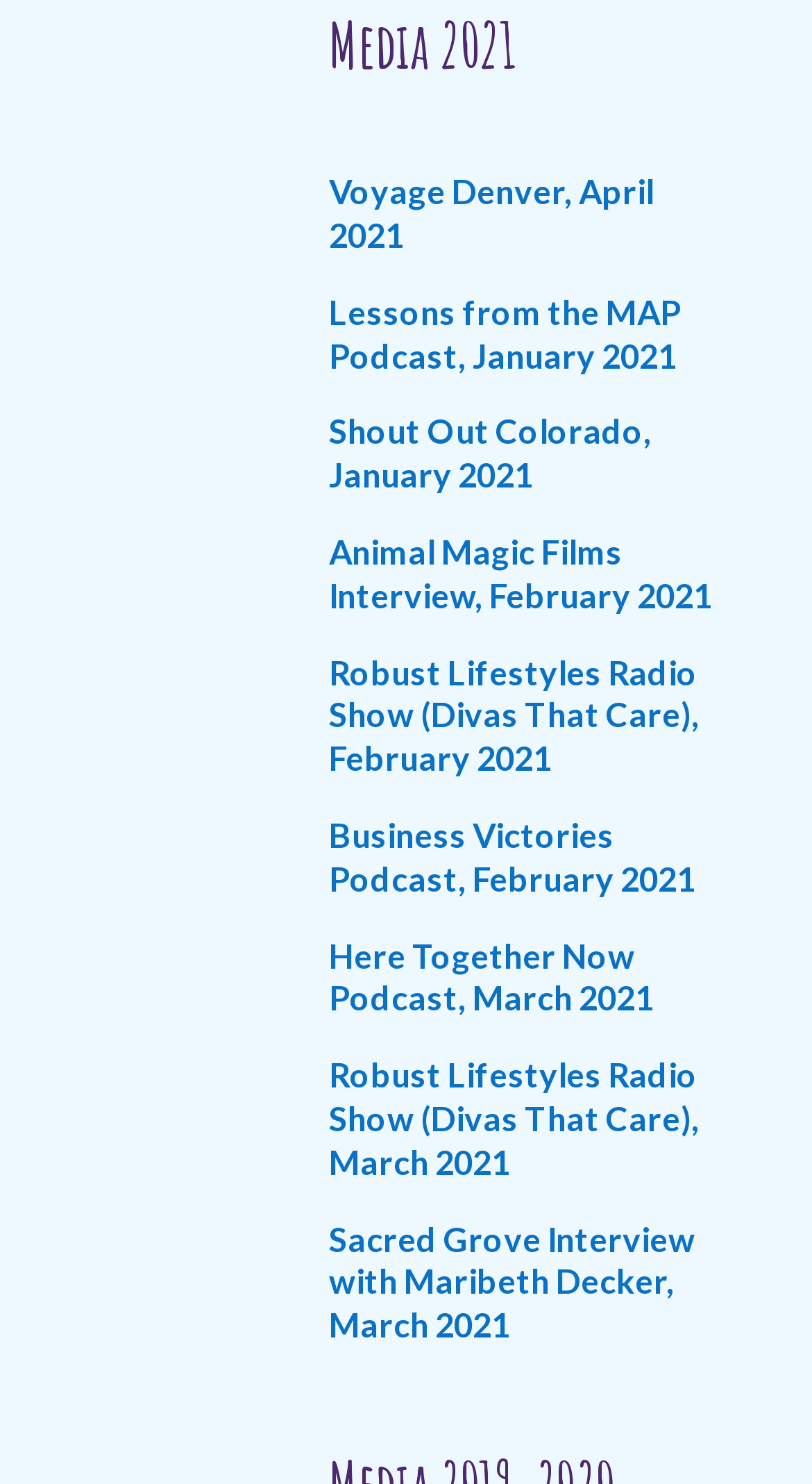Using the information in the image, give a comprehensive answer to the question: 
What is the name of the interview that appears in March?

The link 'Sacred Grove Interview with Maribeth Decker, March 2021' indicates that the interview 'Sacred Grove Interview' appears in March.